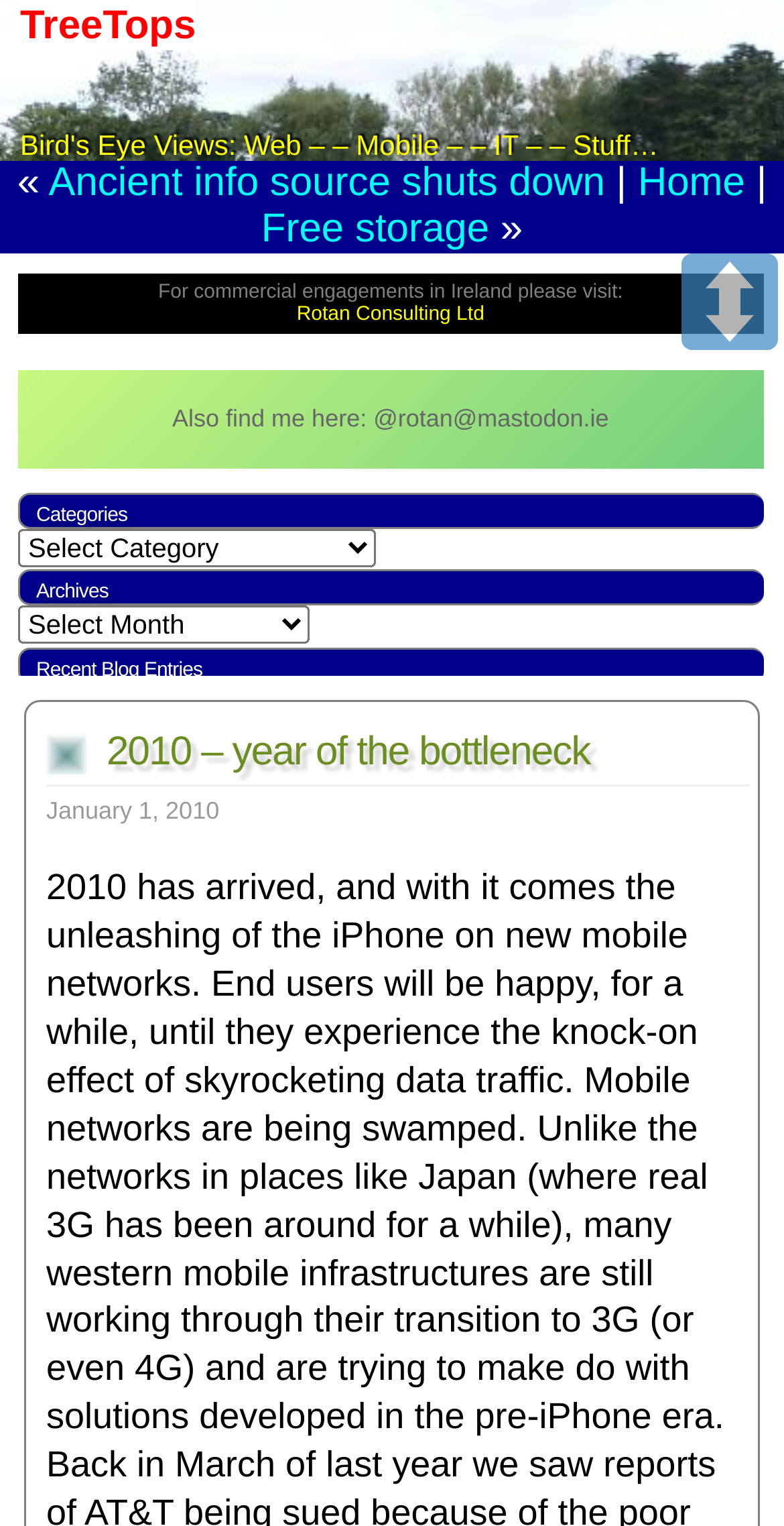Detail the features and information presented on the webpage.

This webpage appears to be a personal blog or website, with a title "2010 – year of the bottleneck" and a subtitle "TreeTops". At the top left, there is a link to "TreeTops" and a link to "Ancient info source shuts down" next to it. Below these links, there are several navigation links, including "Home" and "Free storage", with an arrow icon to the right of "Free storage".

In the middle section of the page, there is a block of text that reads "For commercial engagements in Ireland please visit: Rotan Consulting Ltd" with a link to the company's website. Below this, there is a section titled "Also find me here:" with a link to the author's Mastodon profile.

On the left side of the page, there are several headings, including "Categories", "Archives", "Recent Blog Entries", "Articles", "Mastodon", and "Tags". Each of these headings has a corresponding dropdown menu or list of links. The "Recent Blog Entries" section has a list of 15 links to individual blog posts, with titles such as "Free beer is not OK", "AI, AI captain", and "Hello World with JAX-RS on Tomcat 10, Jersey and JDK 17".

The "Articles" section has a list of three links, including "GDPR Statement", "MBL", and "Mobile Browser List". The "Mastodon" section has a loading message that reads "Loading Mastodon feed...". The "Tags" section has a list of 11 links to tags, including "3G", "3GSM", "AI", and "Android".

At the bottom of the page, there is a heading that reads "2010 – year of the bottleneck" with a timestamp that reads "January 1, 2010".